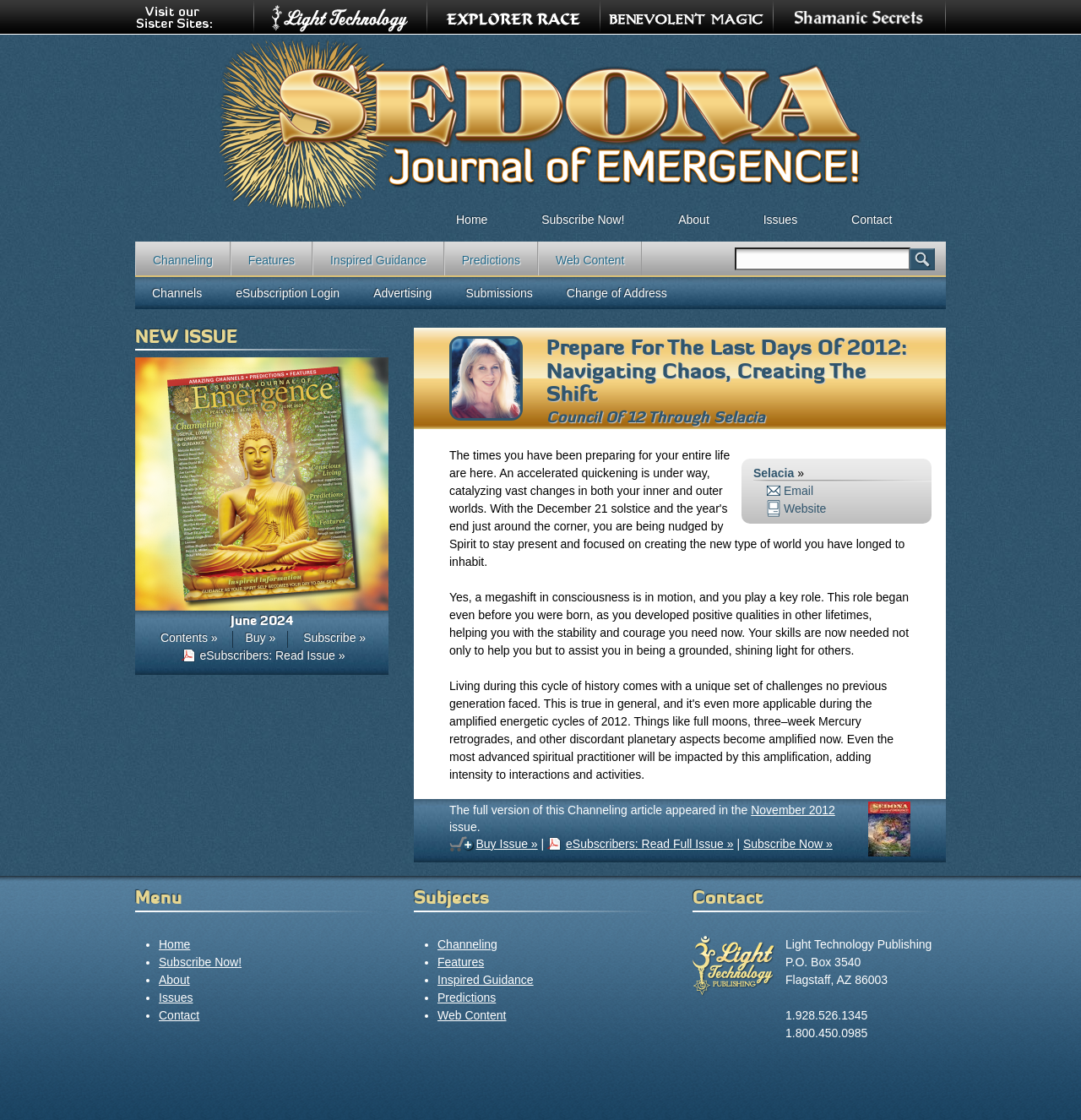Identify the bounding box coordinates of the area that should be clicked in order to complete the given instruction: "Read the full Channeling article". The bounding box coordinates should be four float numbers between 0 and 1, i.e., [left, top, right, bottom].

[0.506, 0.746, 0.679, 0.761]